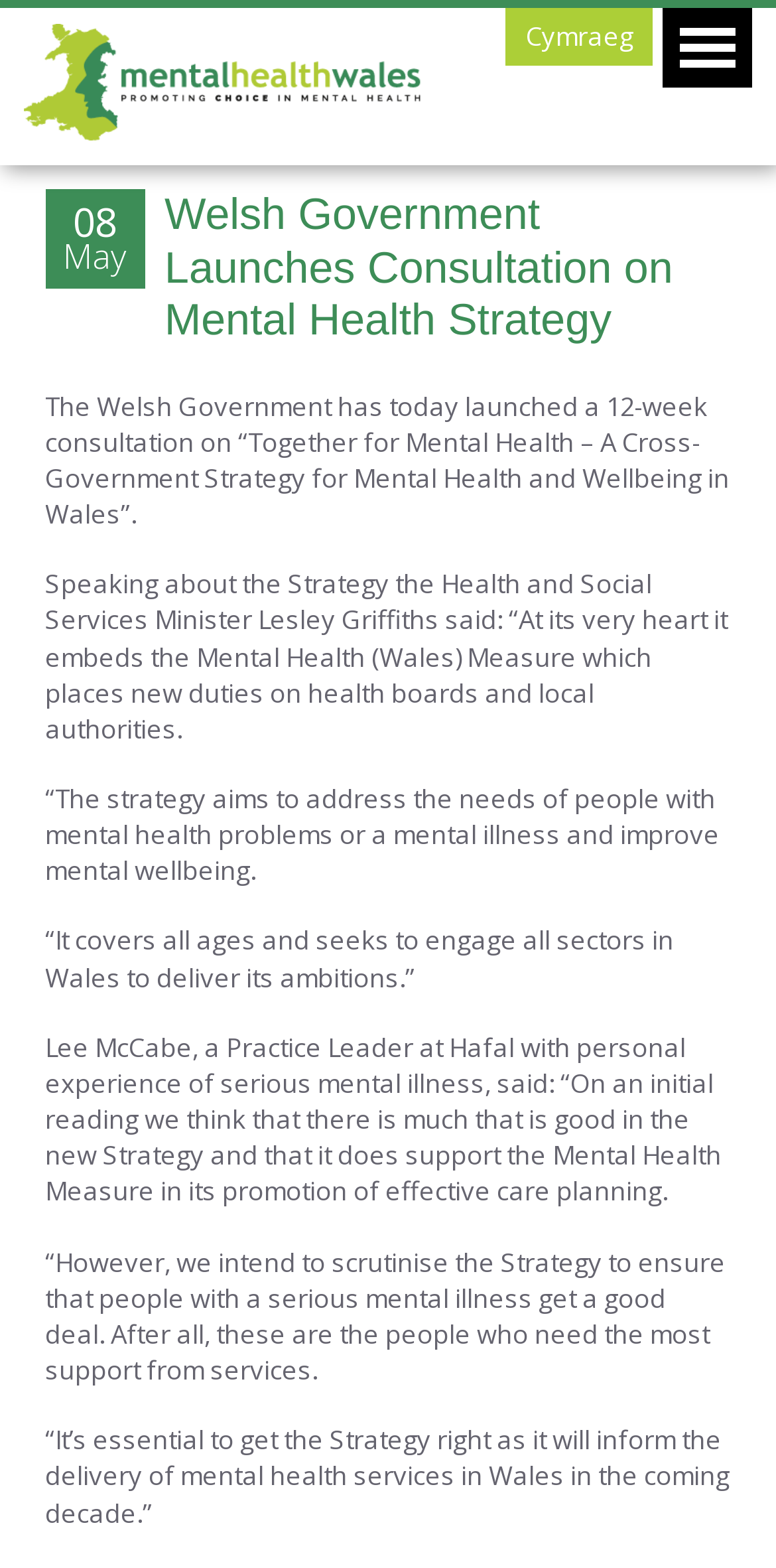Identify the bounding box coordinates for the UI element described as follows: Cymraeg. Use the format (top-left x, top-left y, bottom-right x, bottom-right y) and ensure all values are floating point numbers between 0 and 1.

[0.652, 0.005, 0.842, 0.042]